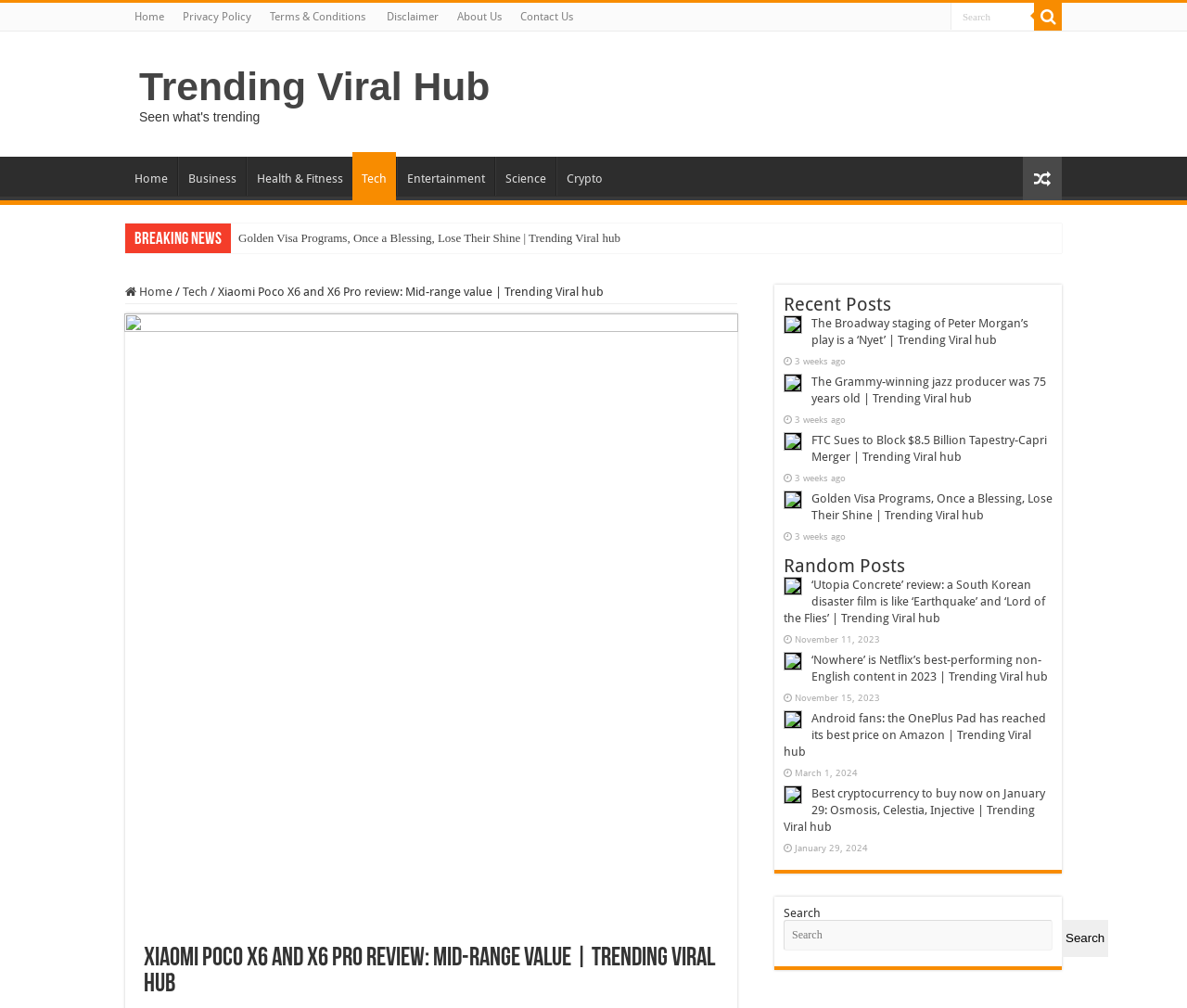Please give a short response to the question using one word or a phrase:
What is the text of the first link on the webpage?

Home